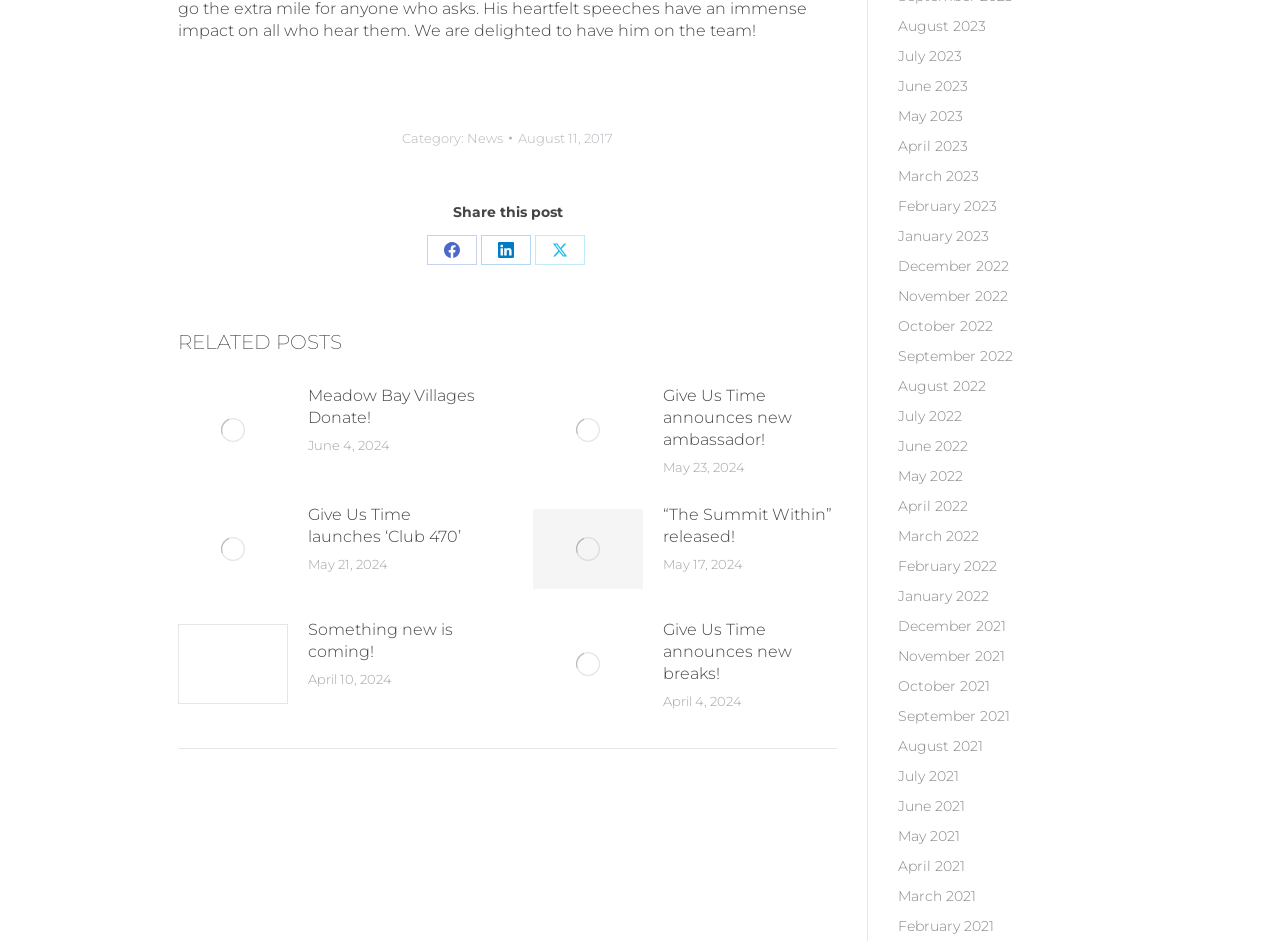Please find the bounding box coordinates for the clickable element needed to perform this instruction: "Read the post 'Give Us Time announces new ambassador!' ".

[0.518, 0.409, 0.654, 0.479]